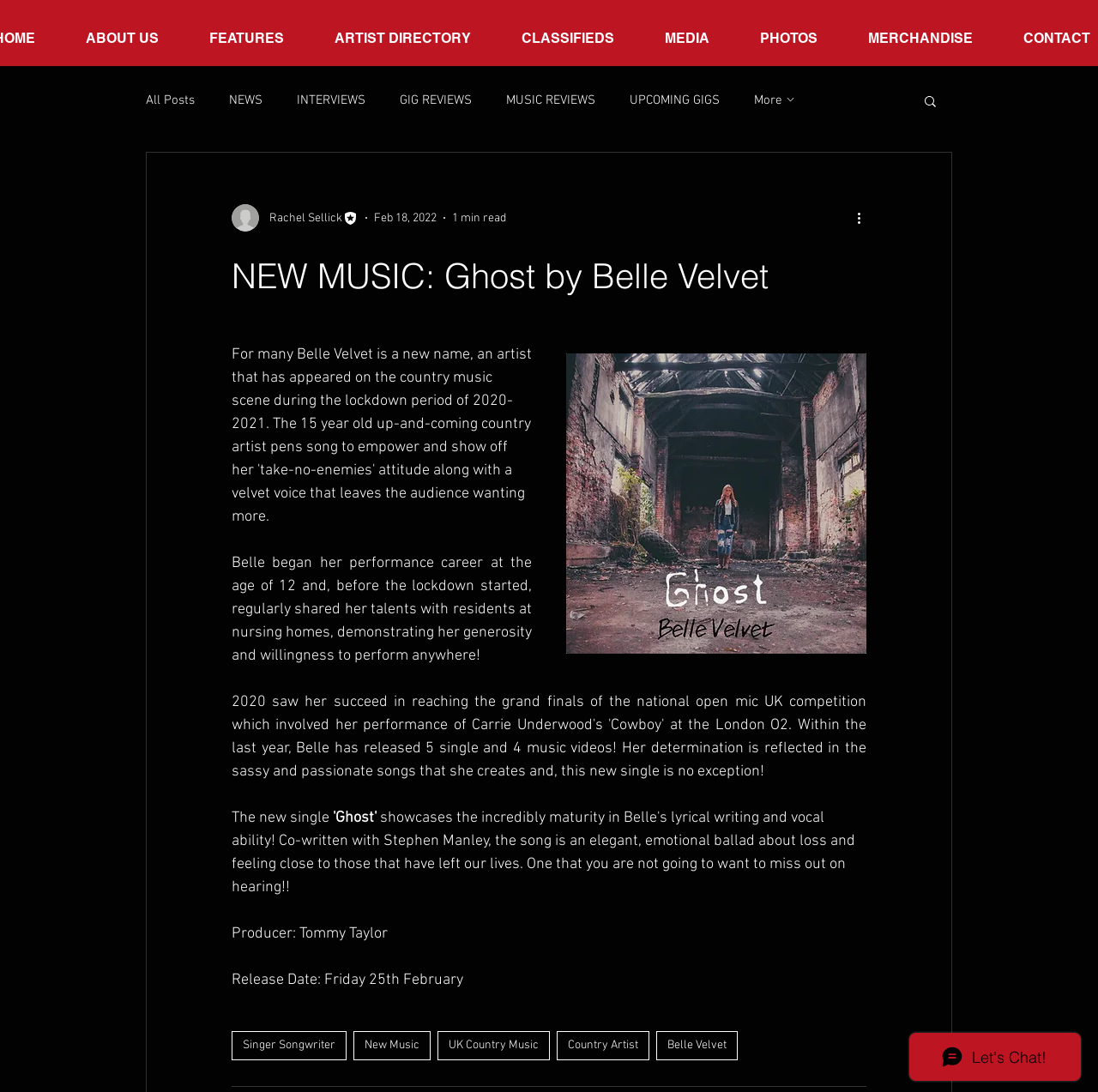Can you show the bounding box coordinates of the region to click on to complete the task described in the instruction: "Click on the ABOUT US link"?

[0.055, 0.016, 0.167, 0.054]